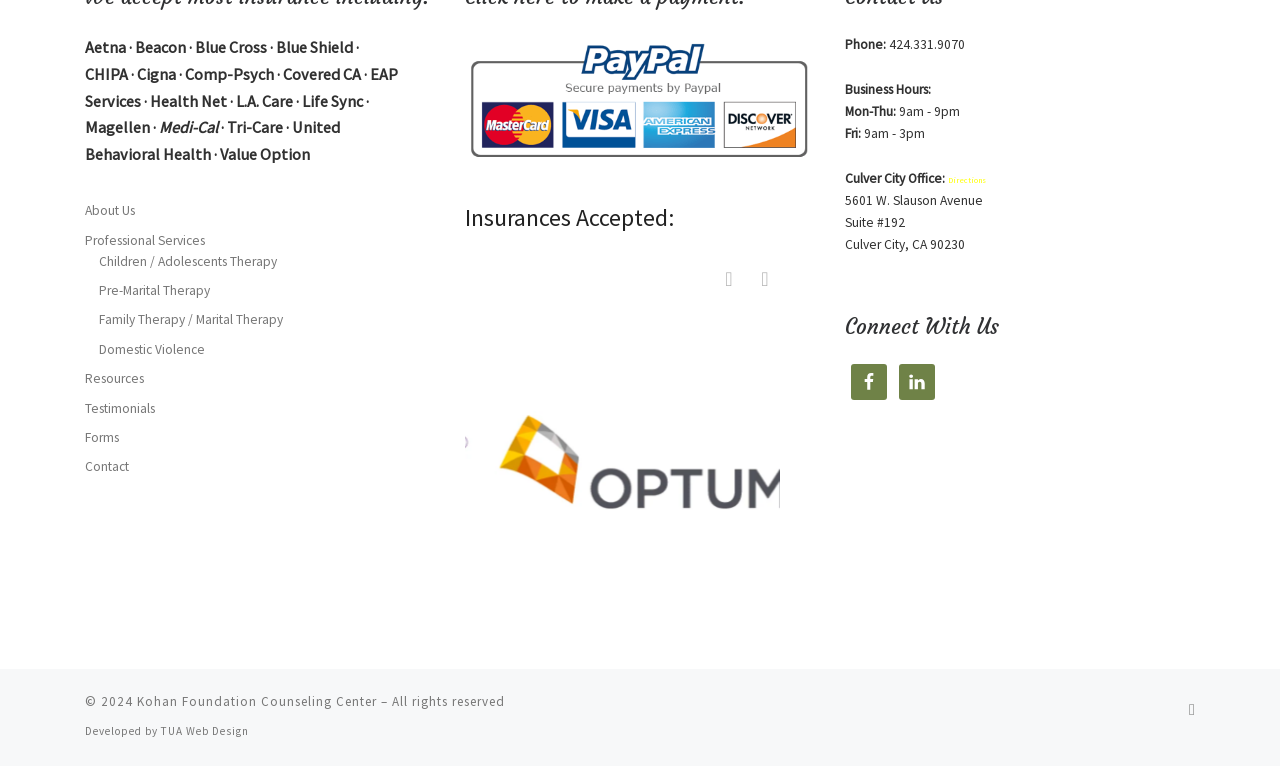Extract the bounding box for the UI element that matches this description: "TUA Web Design".

[0.126, 0.946, 0.195, 0.964]